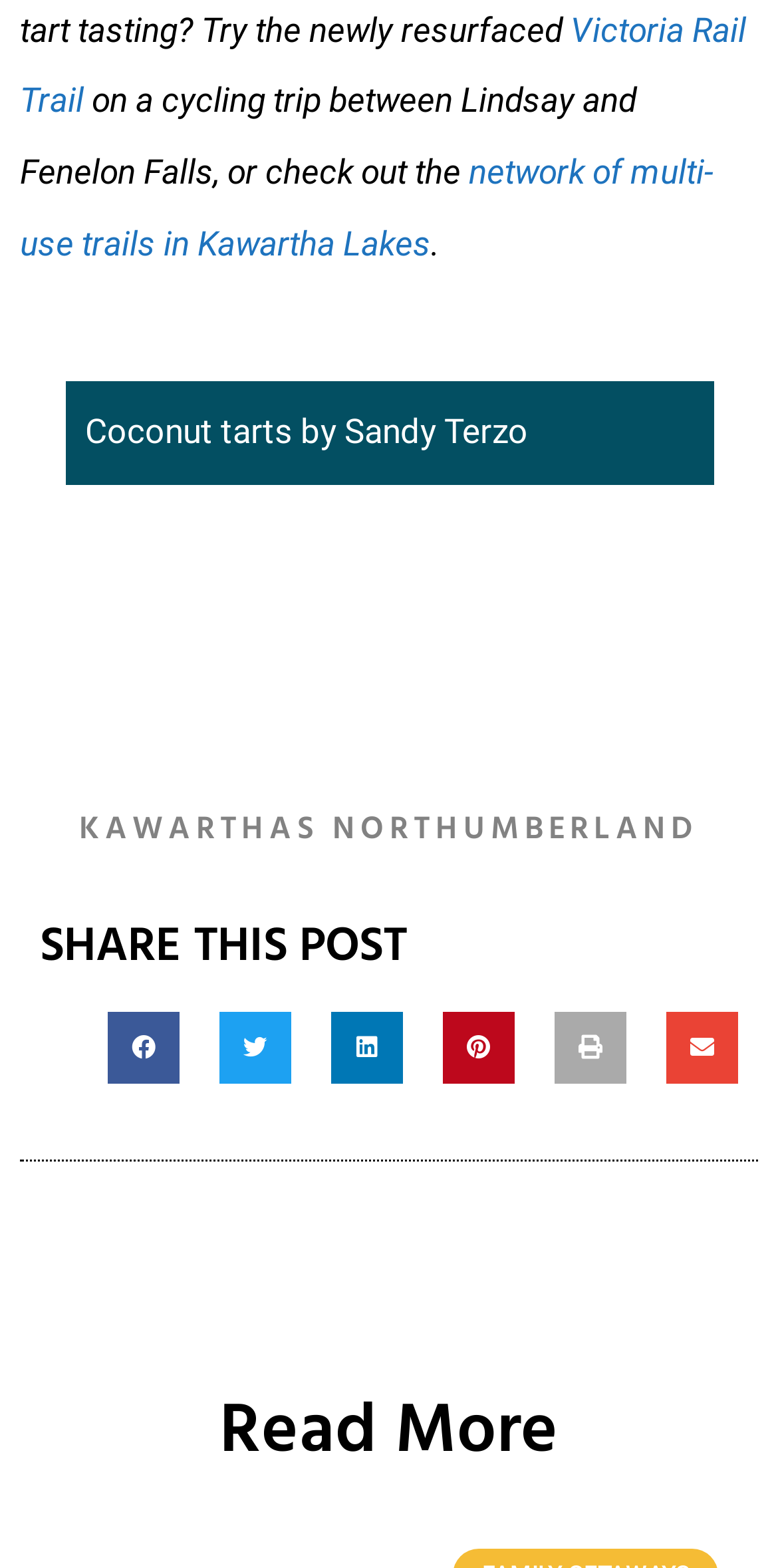Please locate the bounding box coordinates for the element that should be clicked to achieve the following instruction: "View Coconut tarts by Sandy Terzo". Ensure the coordinates are given as four float numbers between 0 and 1, i.e., [left, top, right, bottom].

[0.083, 0.243, 0.917, 0.309]